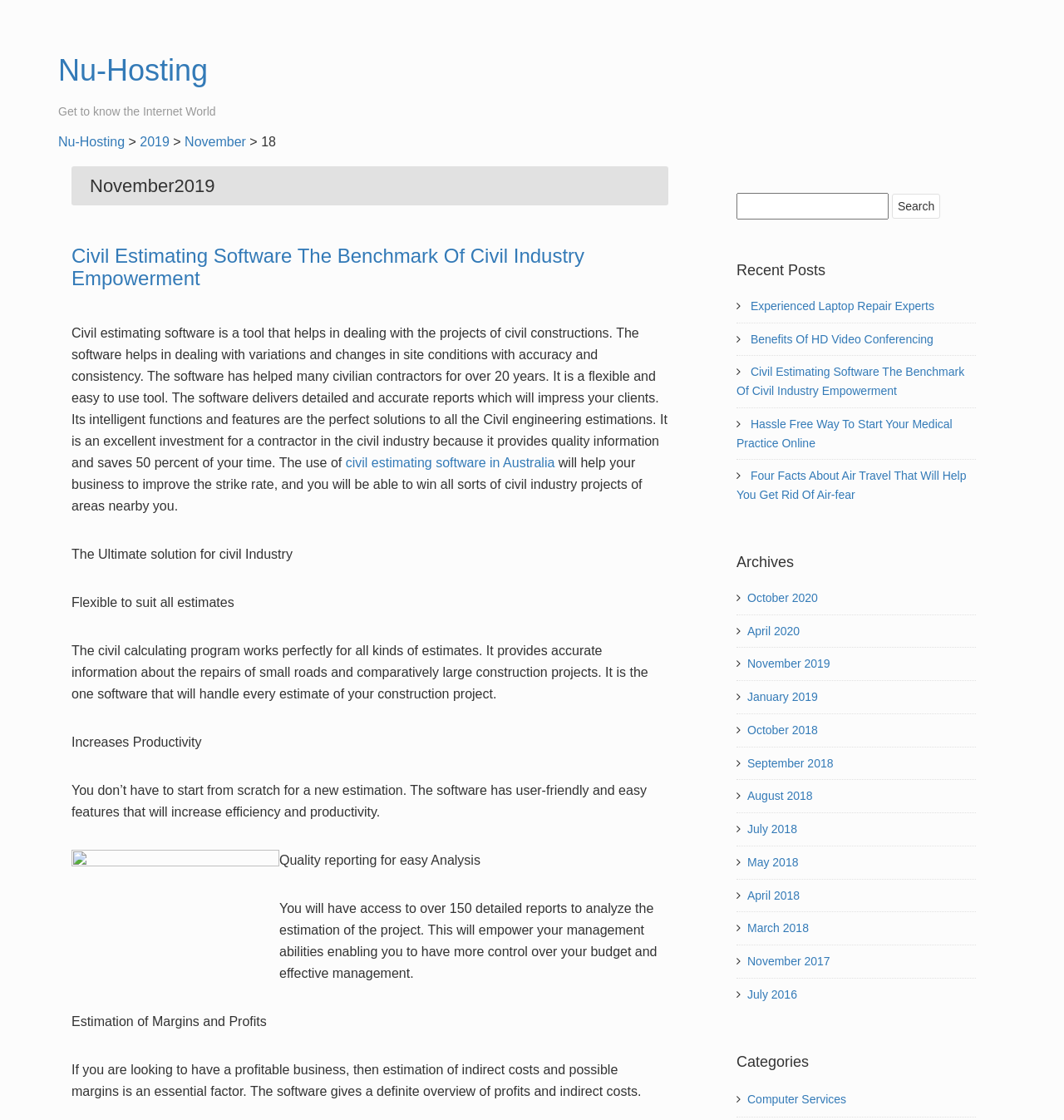What is the name of the hosting company?
Please provide a single word or phrase in response based on the screenshot.

Nu-Hosting